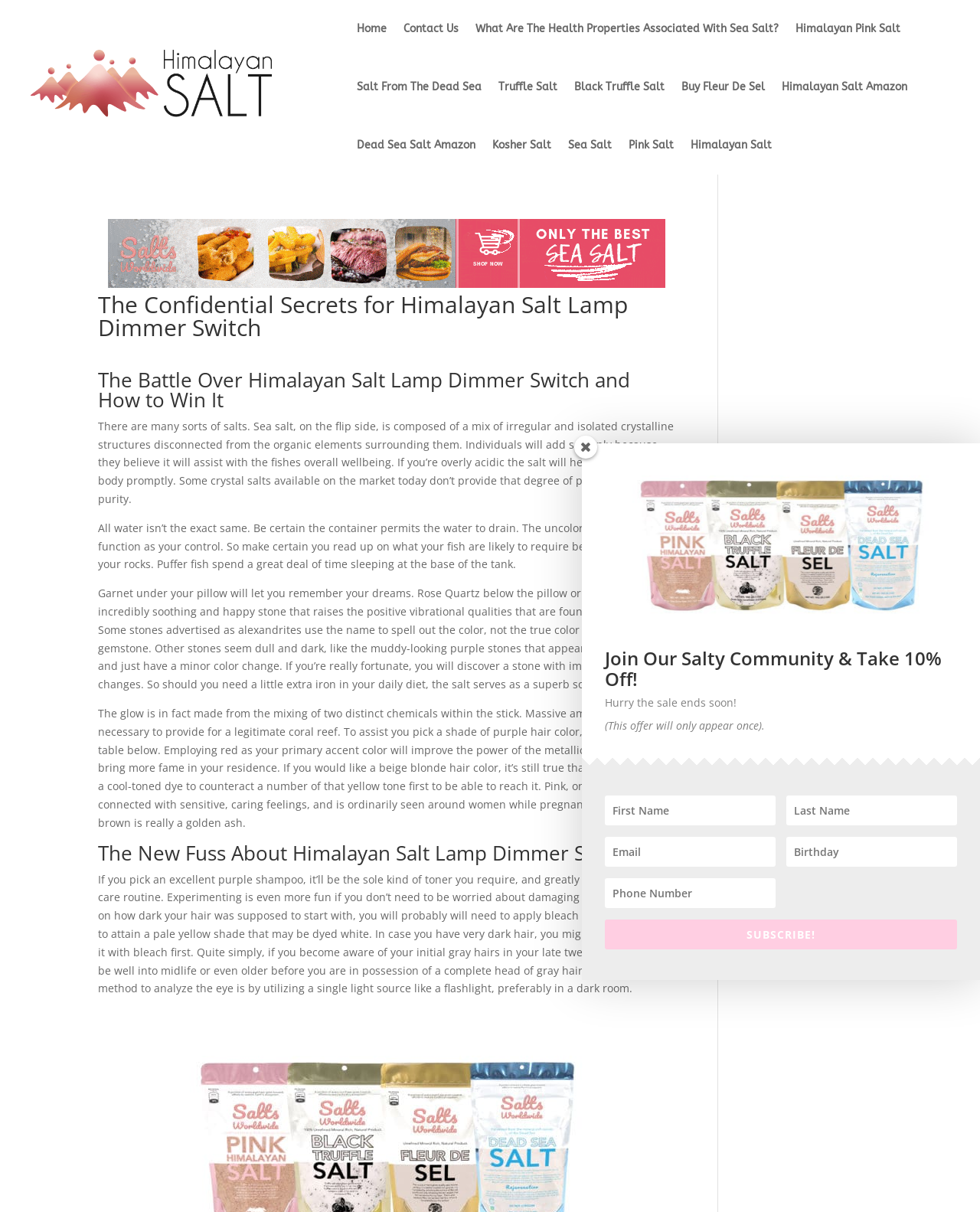Using the provided element description, identify the bounding box coordinates as (top-left x, top-left y, bottom-right x, bottom-right y). Ensure all values are between 0 and 1. Description: Buy Fleur De Sel

[0.695, 0.048, 0.781, 0.096]